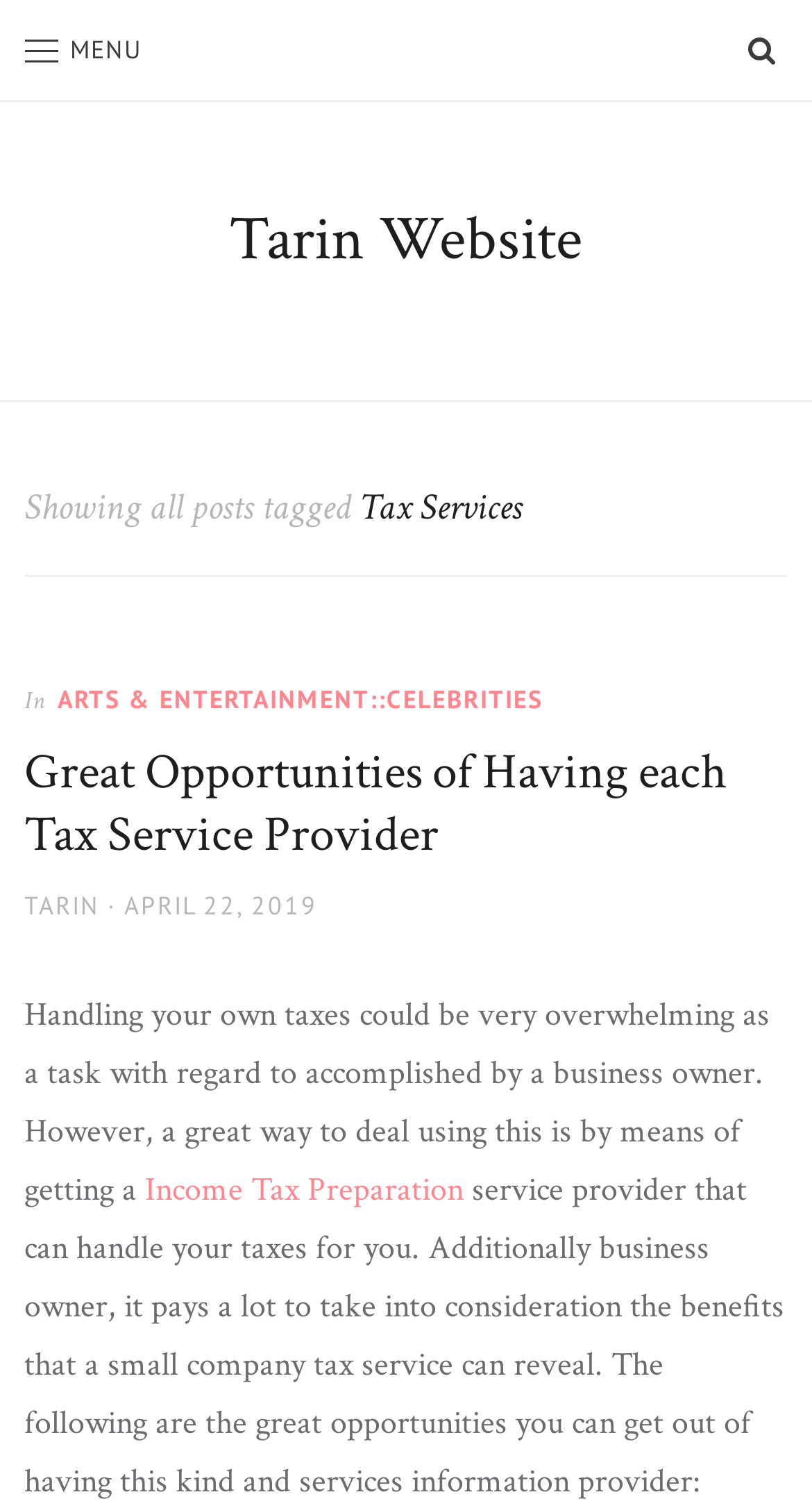Extract the bounding box coordinates for the UI element described as: "alt="InnoFunding B.V."".

None